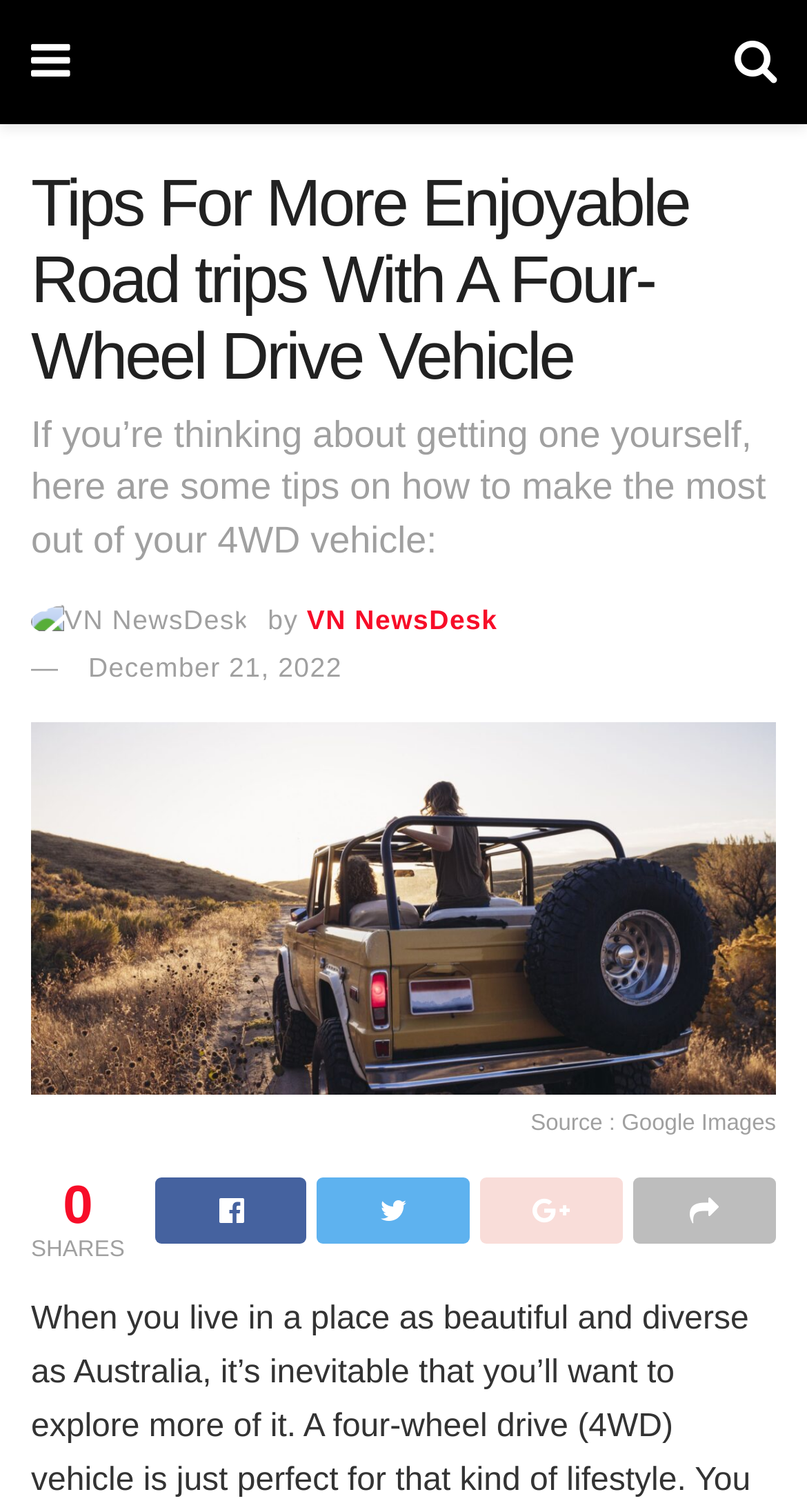Identify the bounding box coordinates for the UI element described as follows: "December 21, 2022". Ensure the coordinates are four float numbers between 0 and 1, formatted as [left, top, right, bottom].

[0.109, 0.43, 0.424, 0.451]